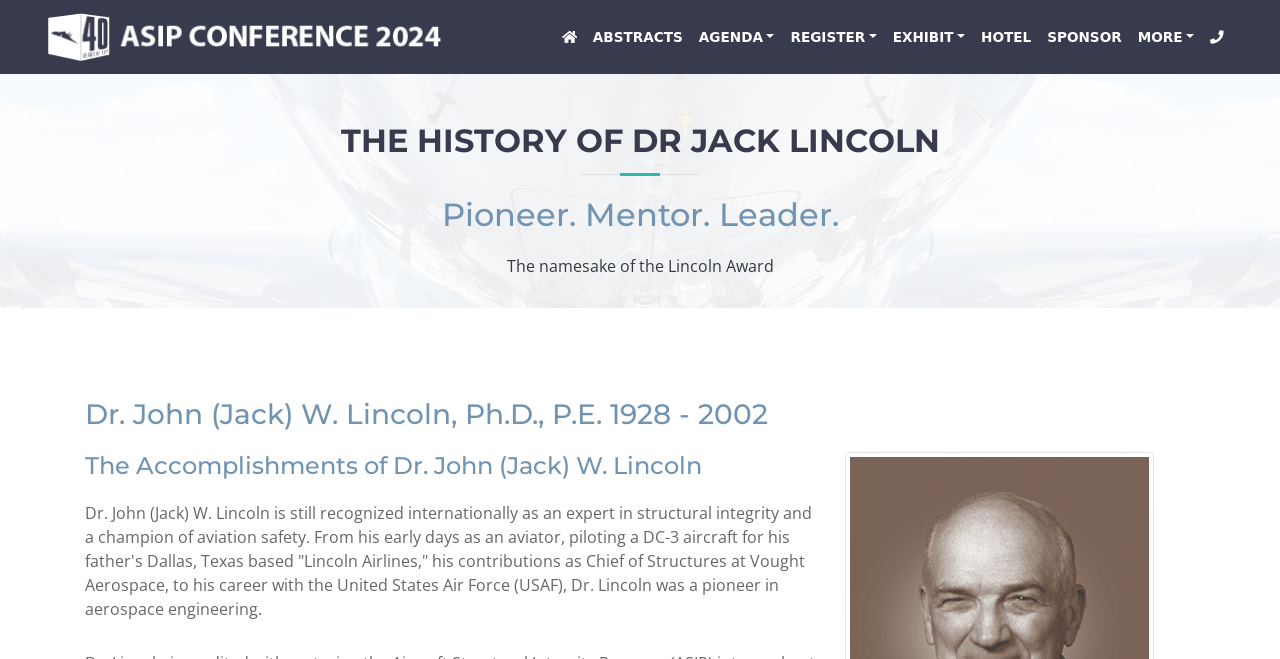Please determine the bounding box coordinates of the element's region to click in order to carry out the following instruction: "Click on the ASIP 2024 link". The coordinates should be four float numbers between 0 and 1, i.e., [left, top, right, bottom].

[0.038, 0.012, 0.35, 0.1]